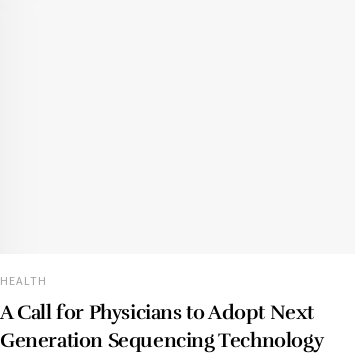Using the details in the image, give a detailed response to the question below:
When was the article published?

The publication date of the article is noted in the caption as May 12, 2022, indicating that the article provides timely insights into advancements in healthcare practices.